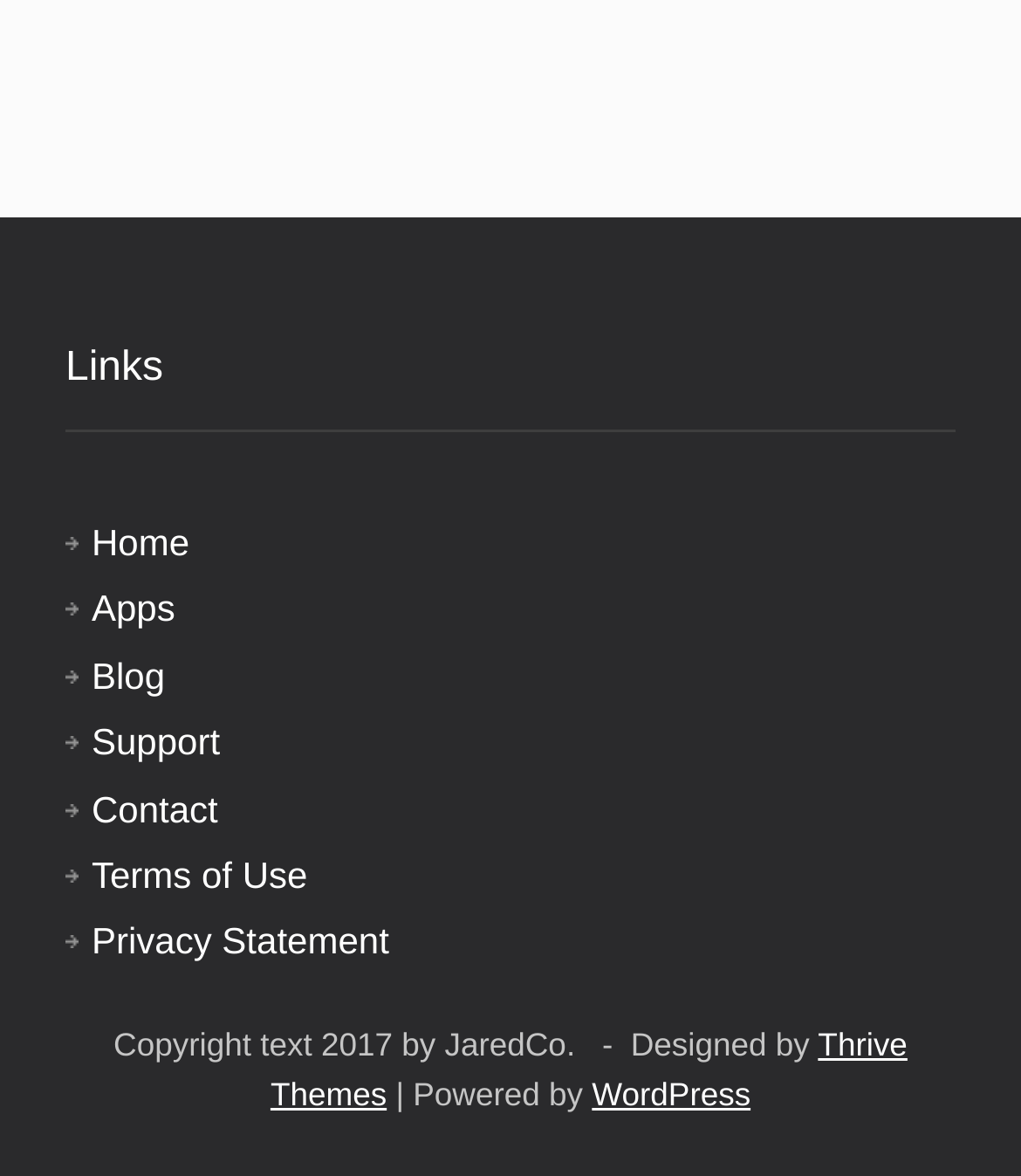Respond to the question below with a single word or phrase: What is the name of the company that designed the website?

Thrive Themes